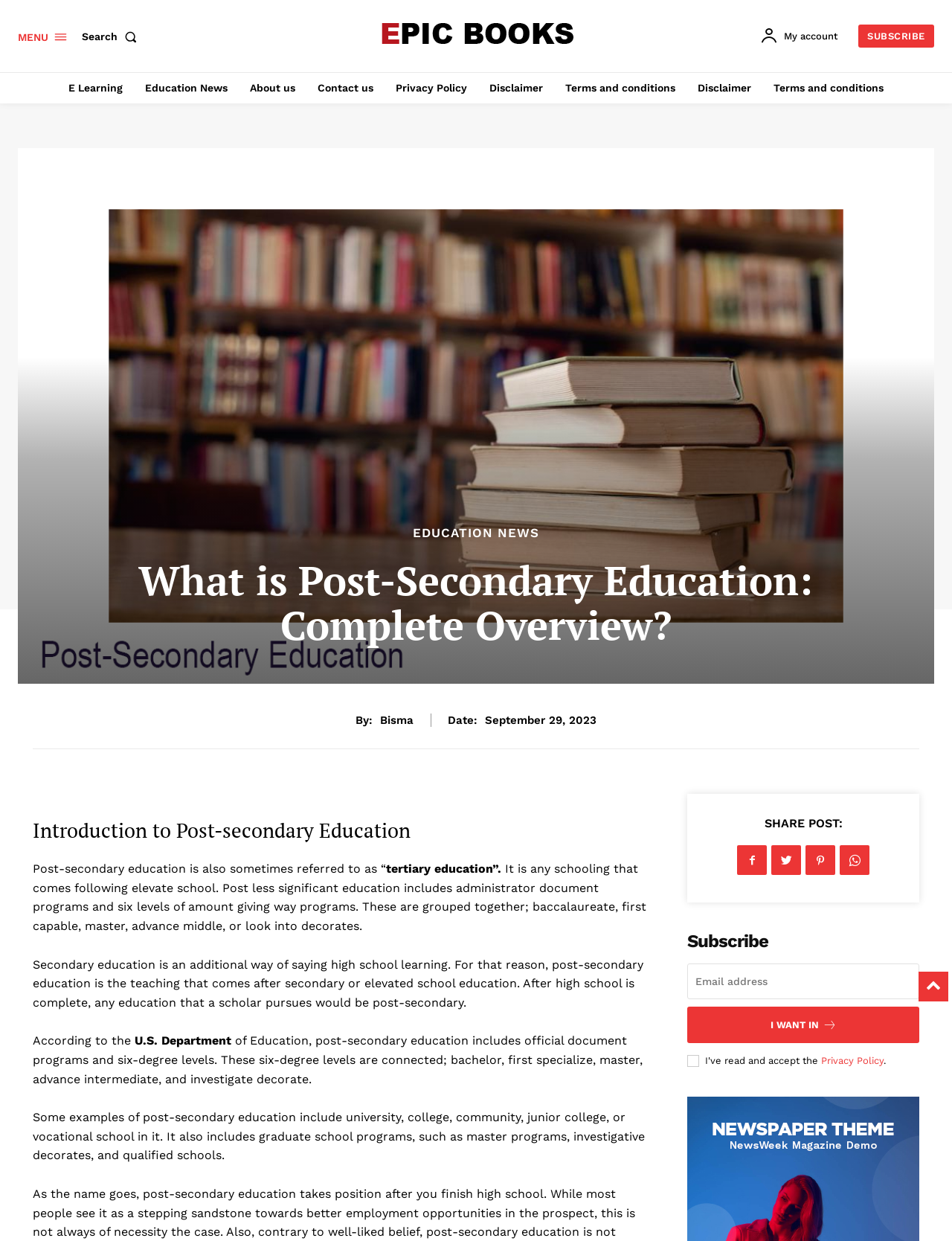Based on the element description: "Privacy Policy", identify the UI element and provide its bounding box coordinates. Use four float numbers between 0 and 1, [left, top, right, bottom].

[0.863, 0.85, 0.928, 0.859]